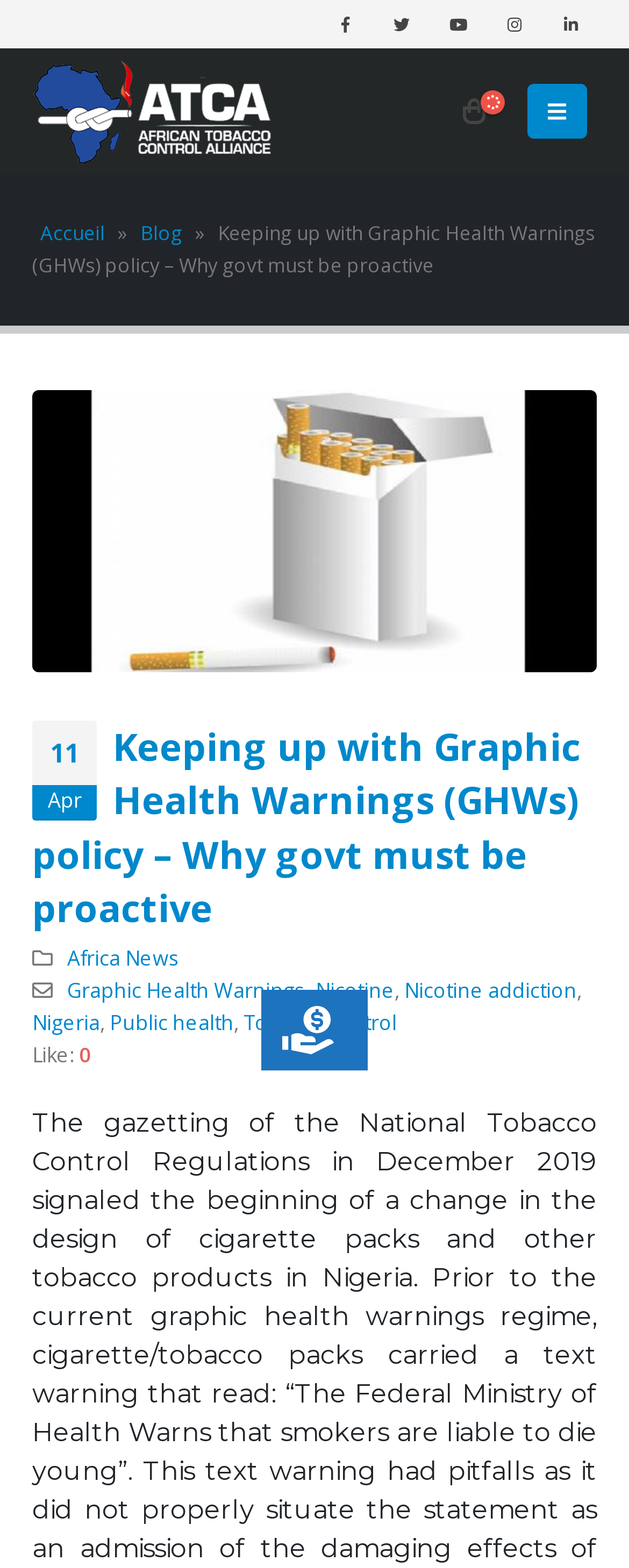Extract the bounding box coordinates for the described element: "Africa News". The coordinates should be represented as four float numbers between 0 and 1: [left, top, right, bottom].

[0.107, 0.603, 0.286, 0.62]